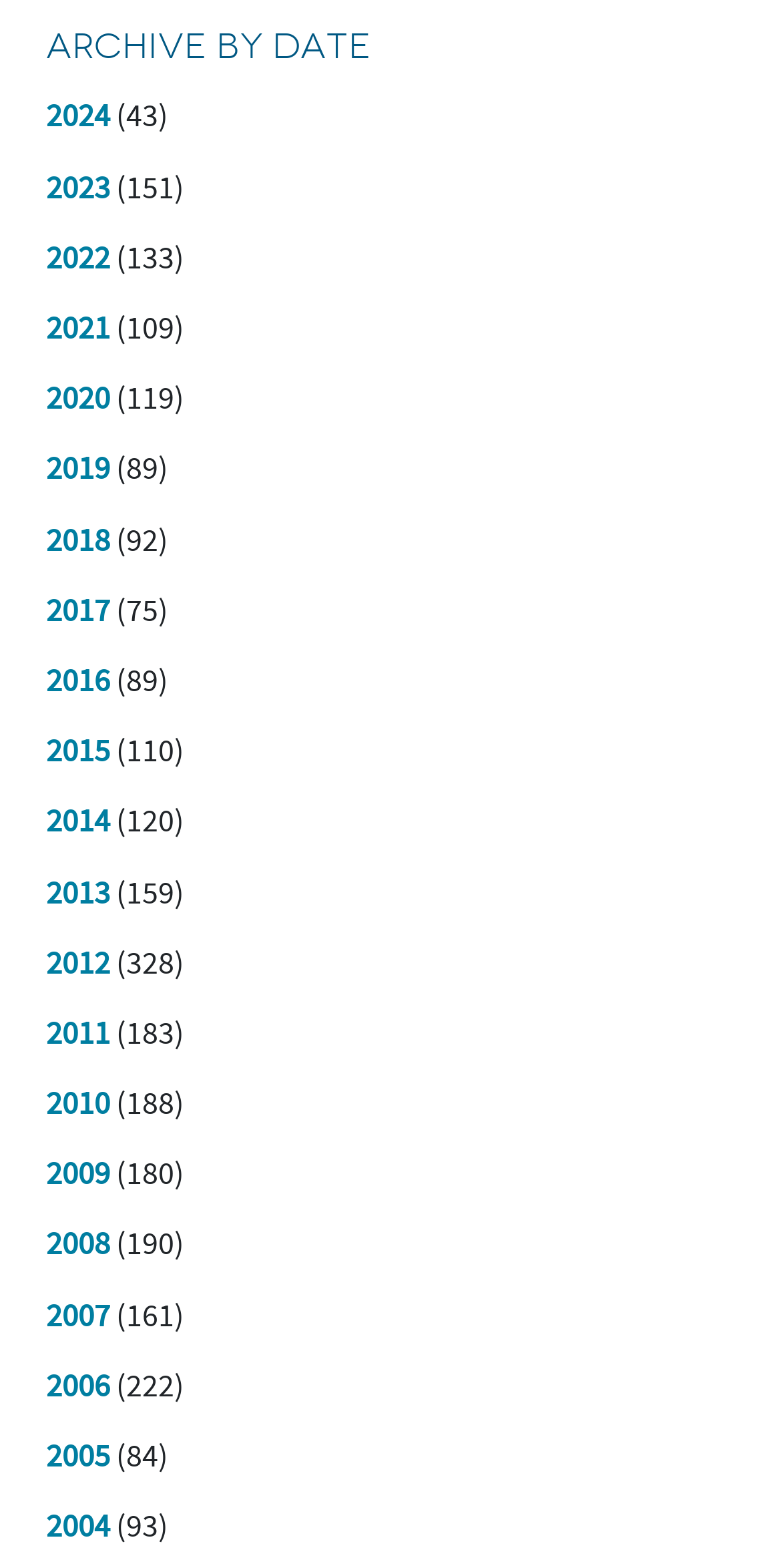Locate the bounding box coordinates of the region to be clicked to comply with the following instruction: "Browse 2007". The coordinates must be four float numbers between 0 and 1, in the form [left, top, right, bottom].

[0.059, 0.826, 0.141, 0.852]